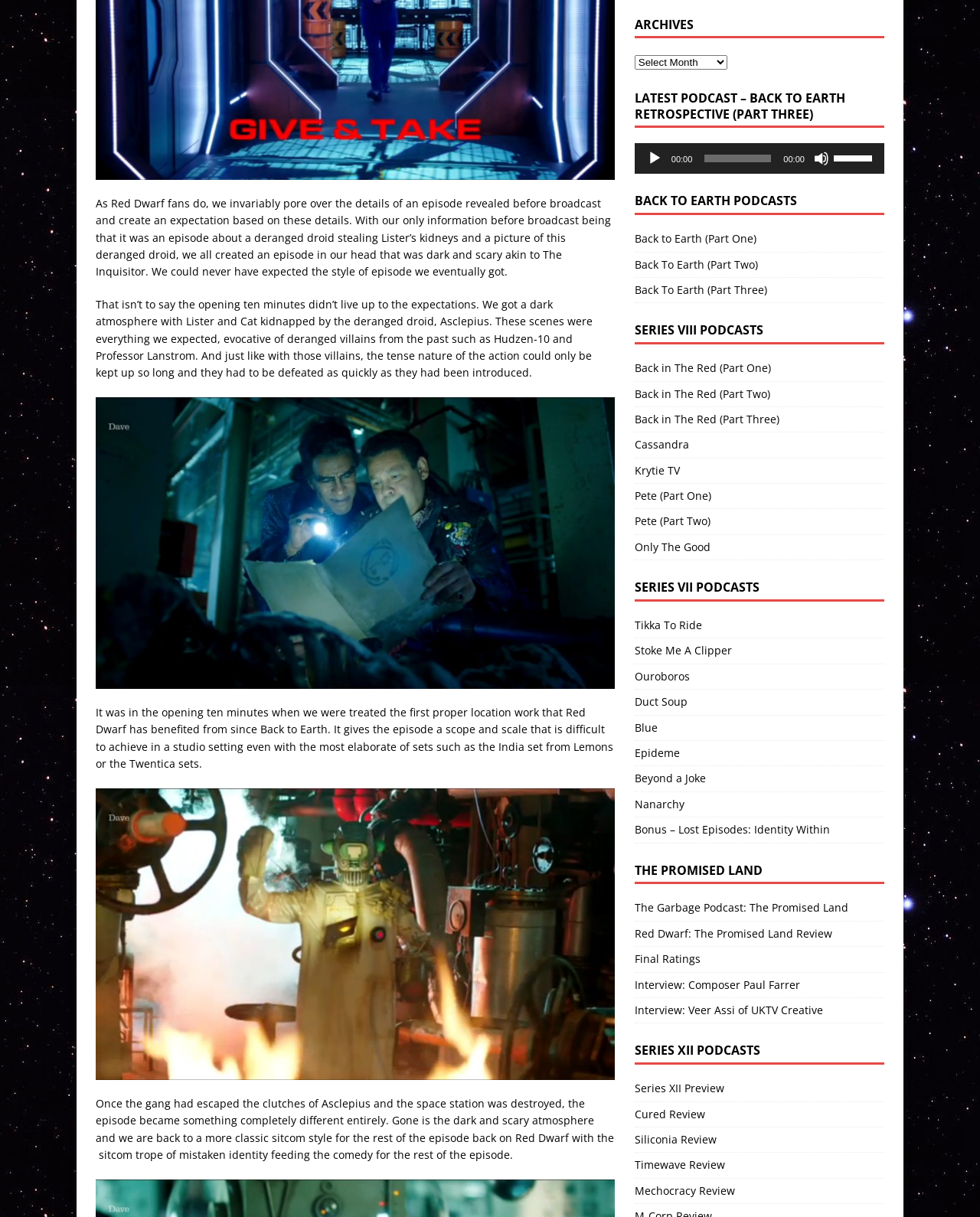Find the bounding box coordinates of the UI element according to this description: "Final Ratings".

[0.647, 0.778, 0.902, 0.798]